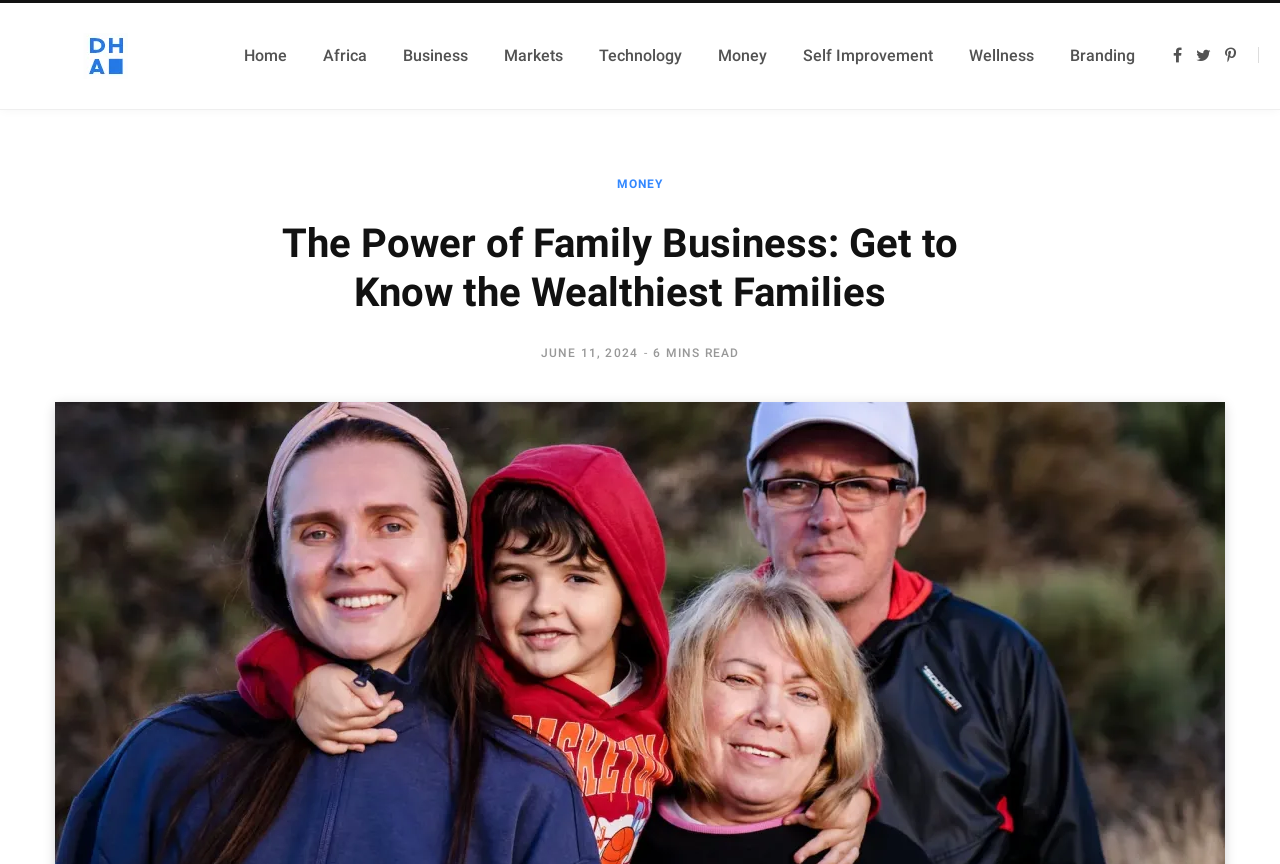Identify the bounding box of the HTML element described as: "Self Improvement".

[0.613, 0.024, 0.743, 0.105]